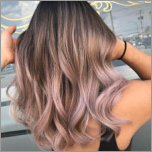Provide a short, one-word or phrase answer to the question below:
What is the theme prevalent in the associated content?

Hair care and transformation